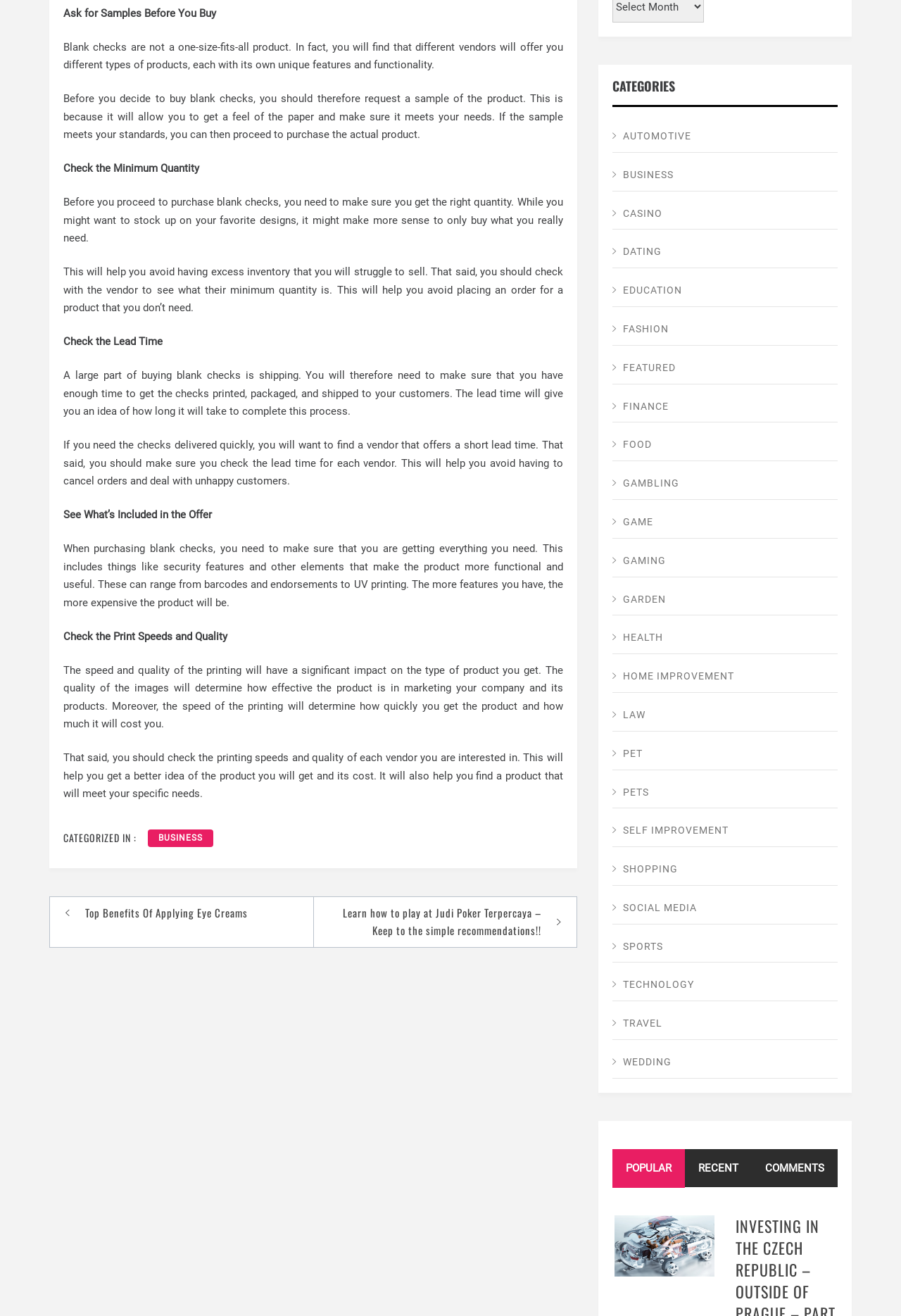Please find the bounding box coordinates of the element's region to be clicked to carry out this instruction: "Click on the 'BUSINESS' link".

[0.164, 0.631, 0.237, 0.644]